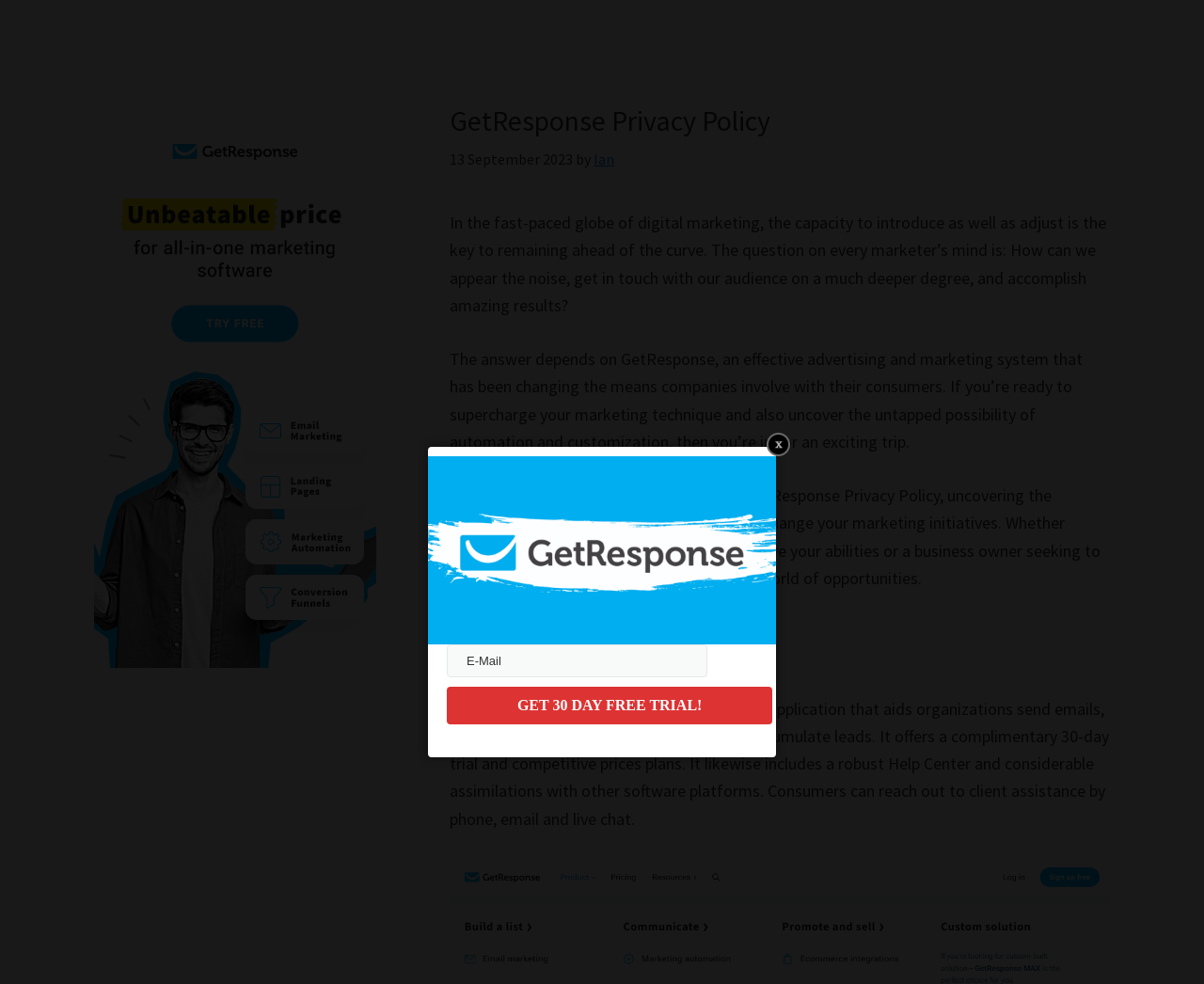Based on the provided description, "alt="All-in-one software"", find the bounding box of the corresponding UI element in the screenshot.

[0.078, 0.107, 0.312, 0.126]